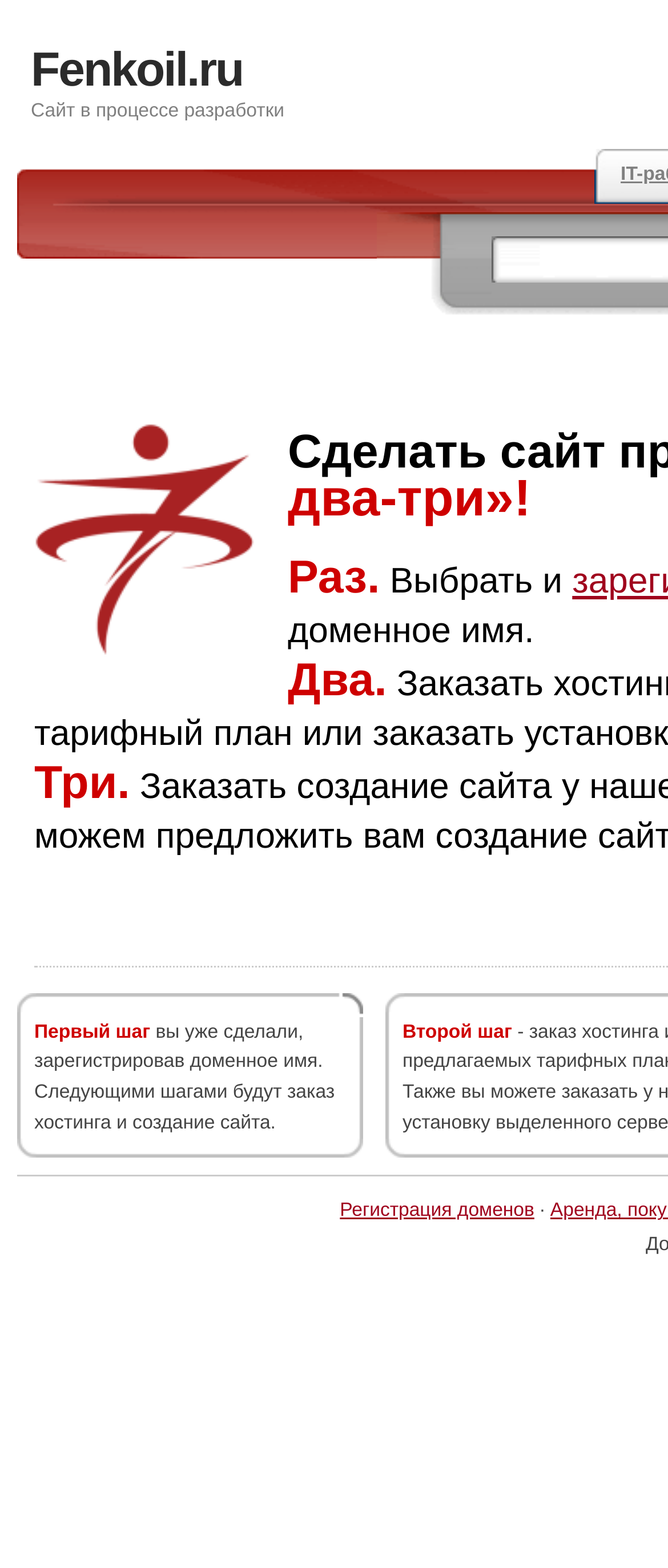What is the first step mentioned on the webpage?
Please answer using one word or phrase, based on the screenshot.

Registering a domain name